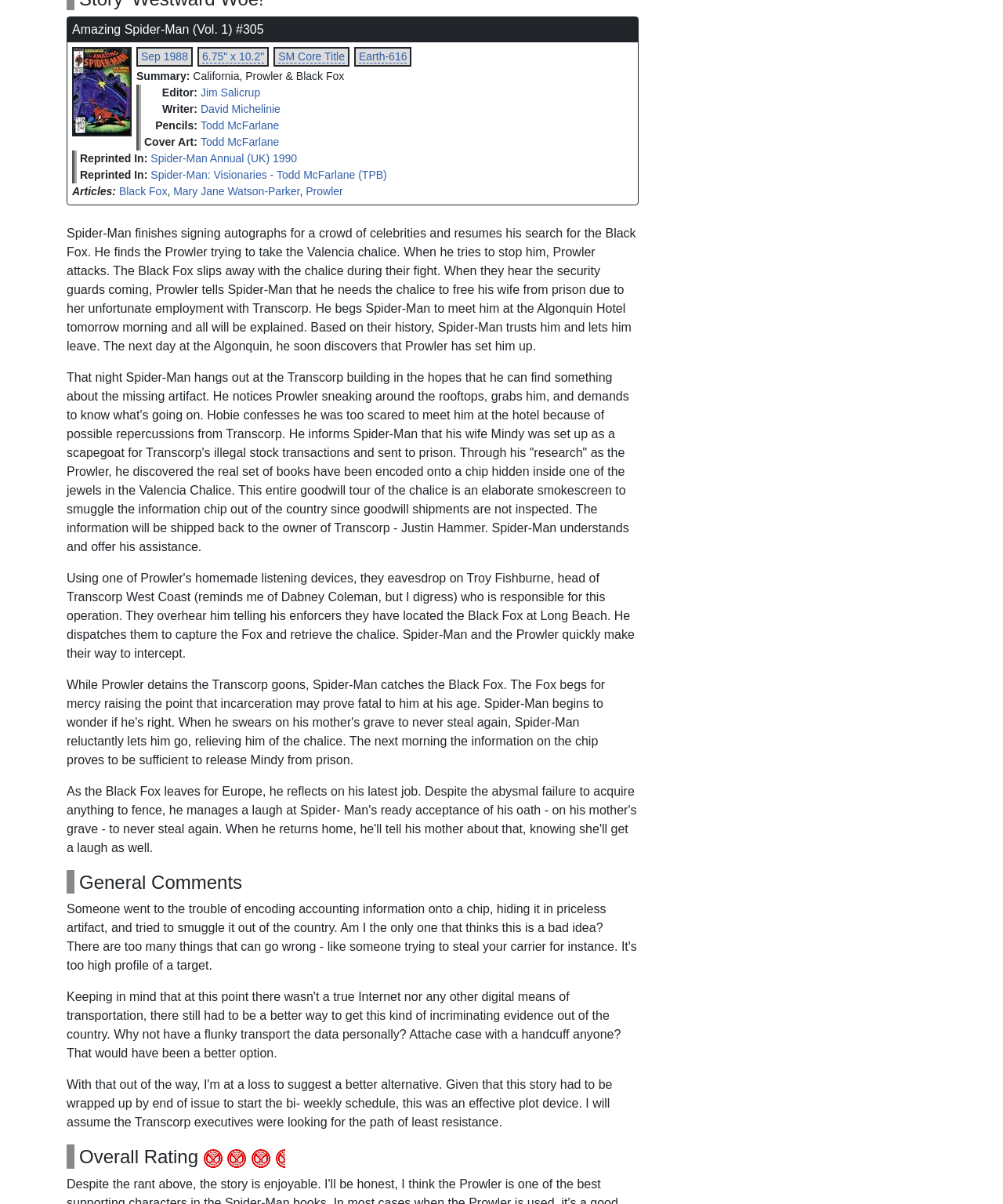Show the bounding box coordinates for the HTML element described as: "Prowler".

[0.305, 0.153, 0.342, 0.164]